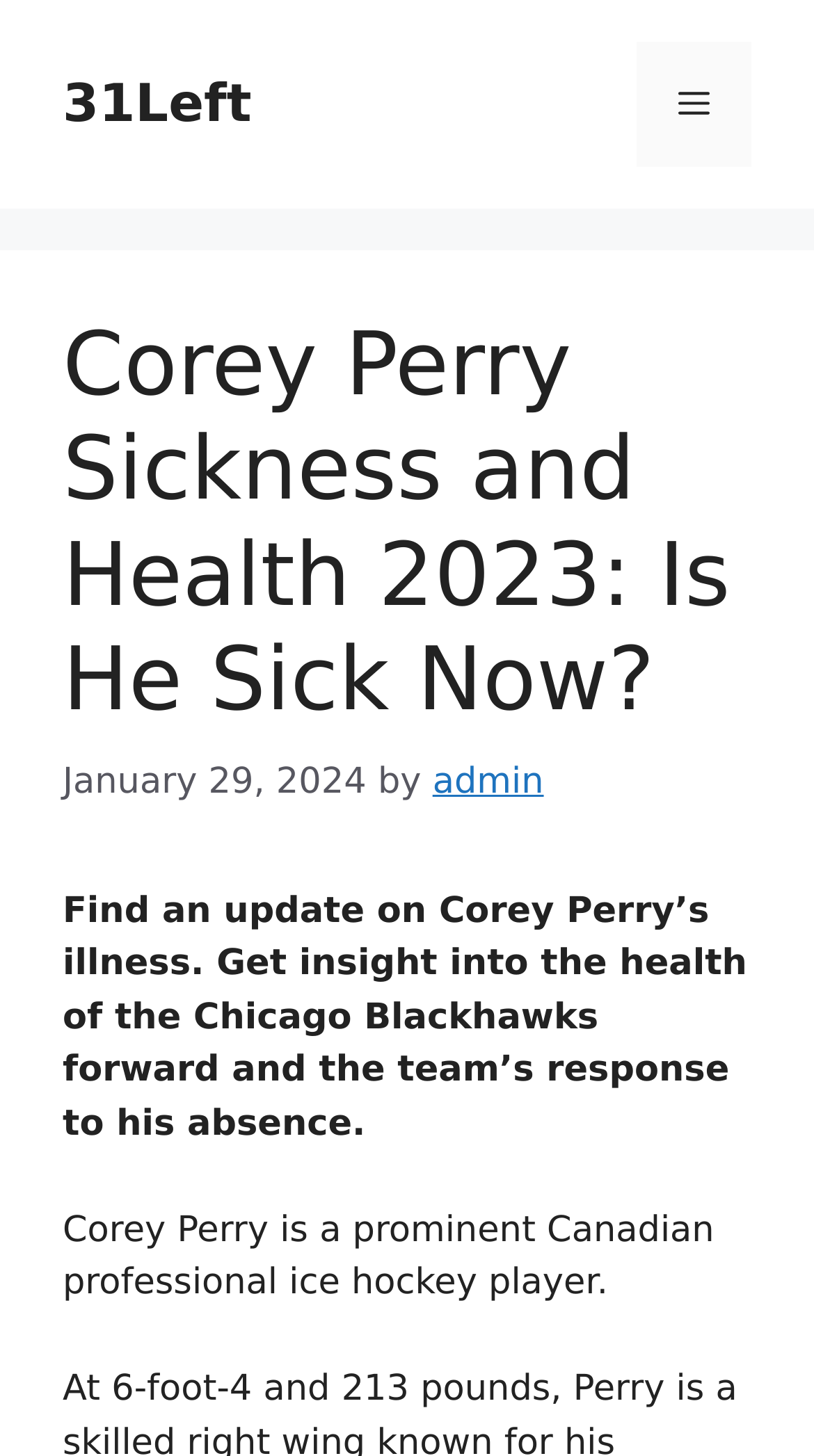When was the article published? Based on the image, give a response in one word or a short phrase.

January 29, 2024